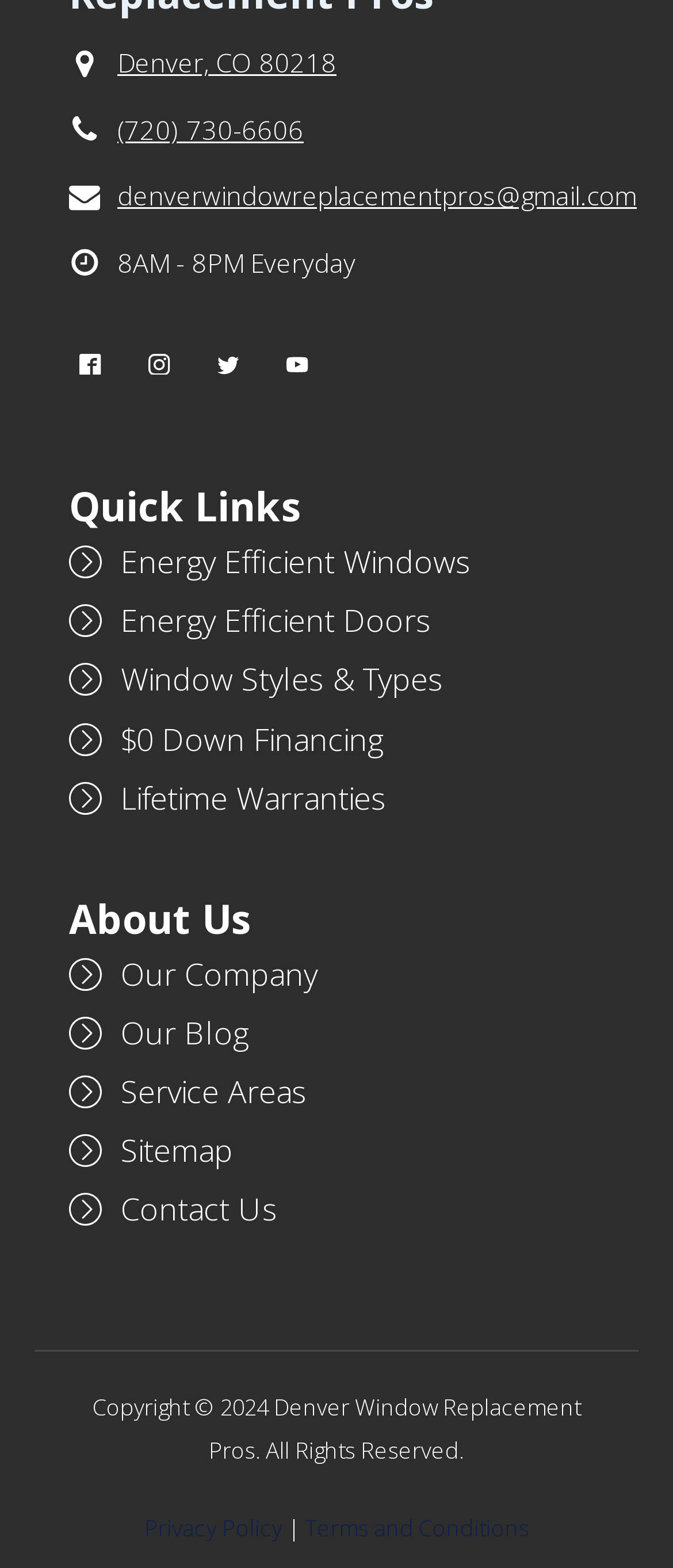Highlight the bounding box coordinates of the region I should click on to meet the following instruction: "Contact us".

[0.179, 0.752, 0.413, 0.79]